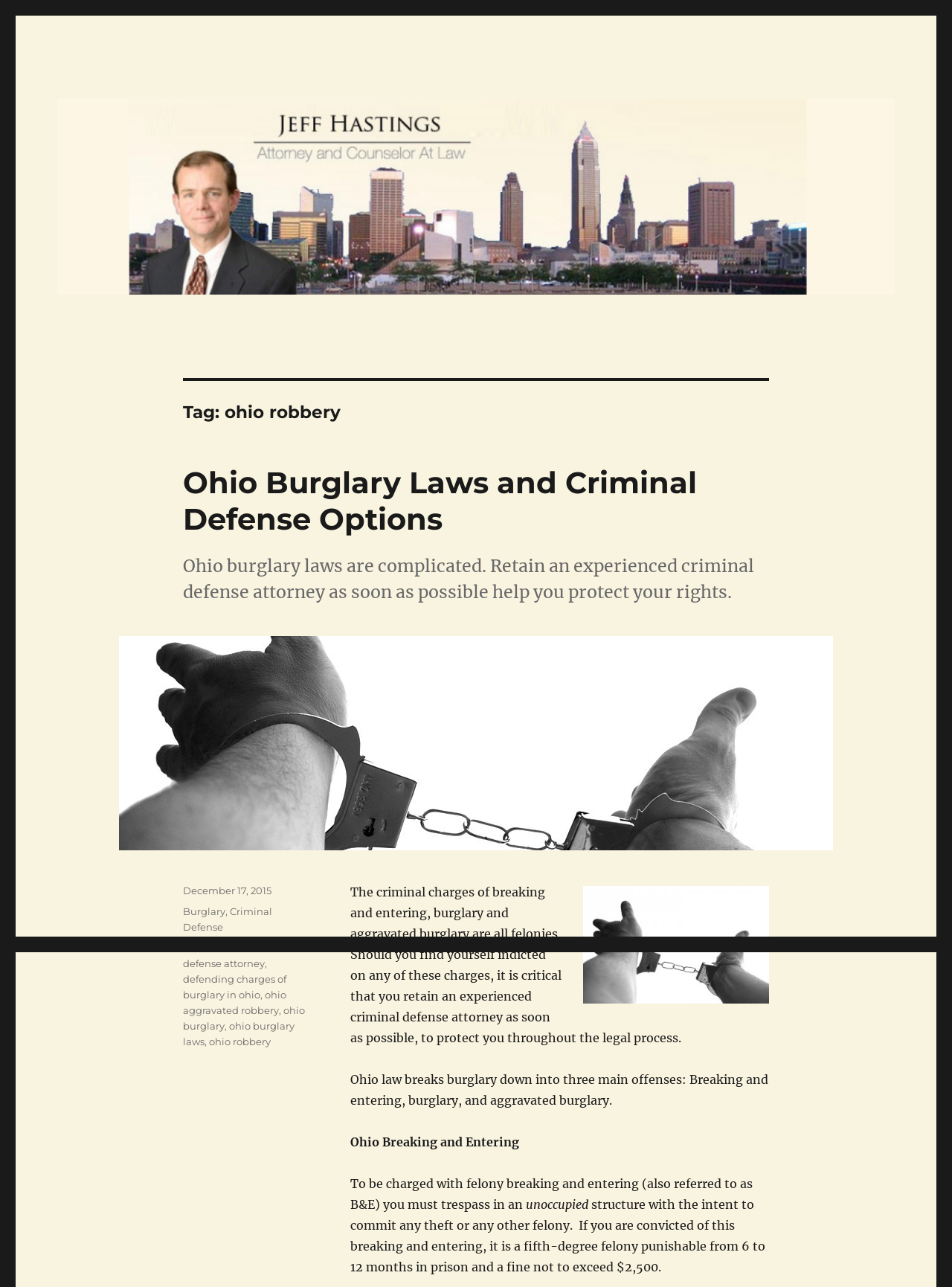Find the bounding box coordinates for the element that must be clicked to complete the instruction: "View the image related to Ohio burglary laws". The coordinates should be four float numbers between 0 and 1, indicated as [left, top, right, bottom].

[0.612, 0.688, 0.808, 0.78]